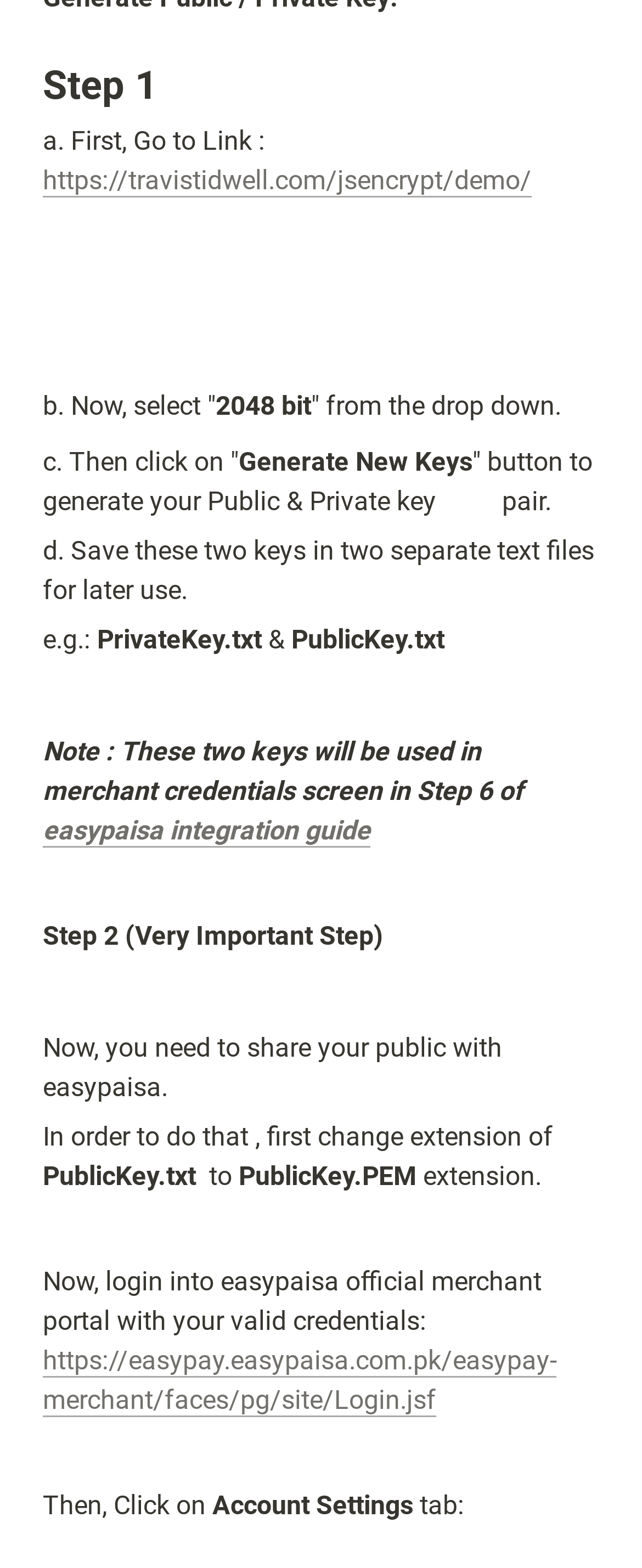What file extension should PublicKey.txt be changed to?
Based on the image, answer the question with a single word or brief phrase.

PublicKey.PEM